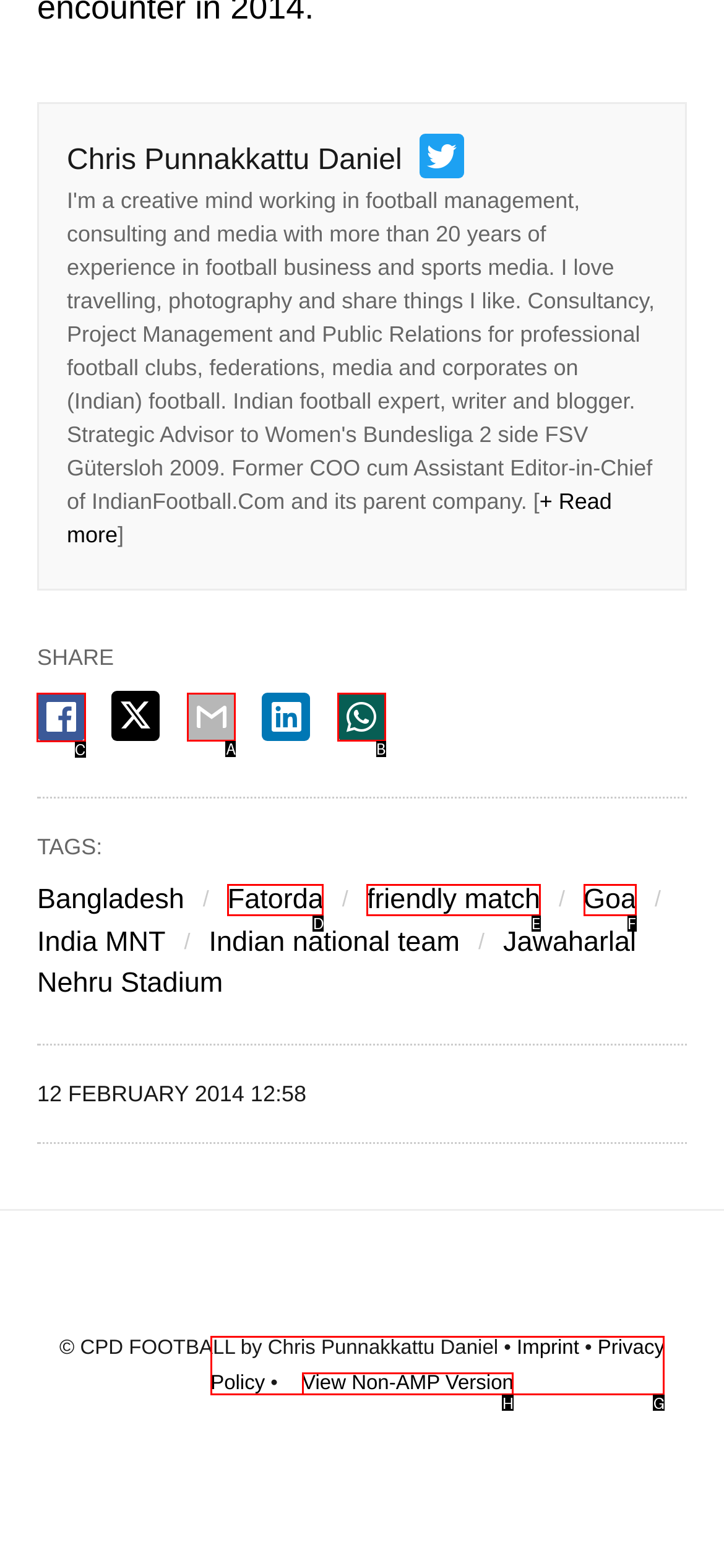For the task "Share on Facebook", which option's letter should you click? Answer with the letter only.

C